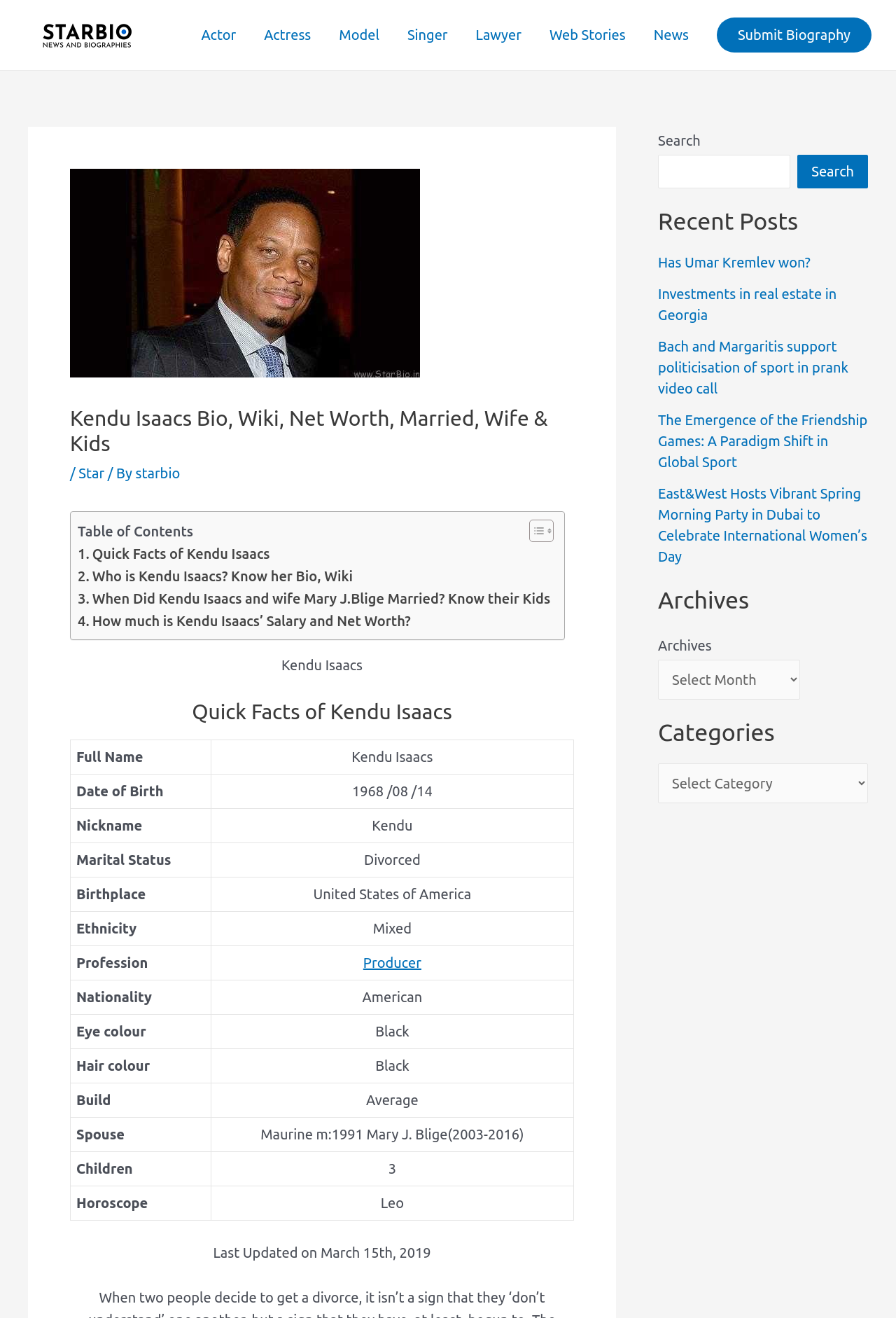What is the name of the person described in this bio?
Using the image provided, answer with just one word or phrase.

Kendu Isaacs